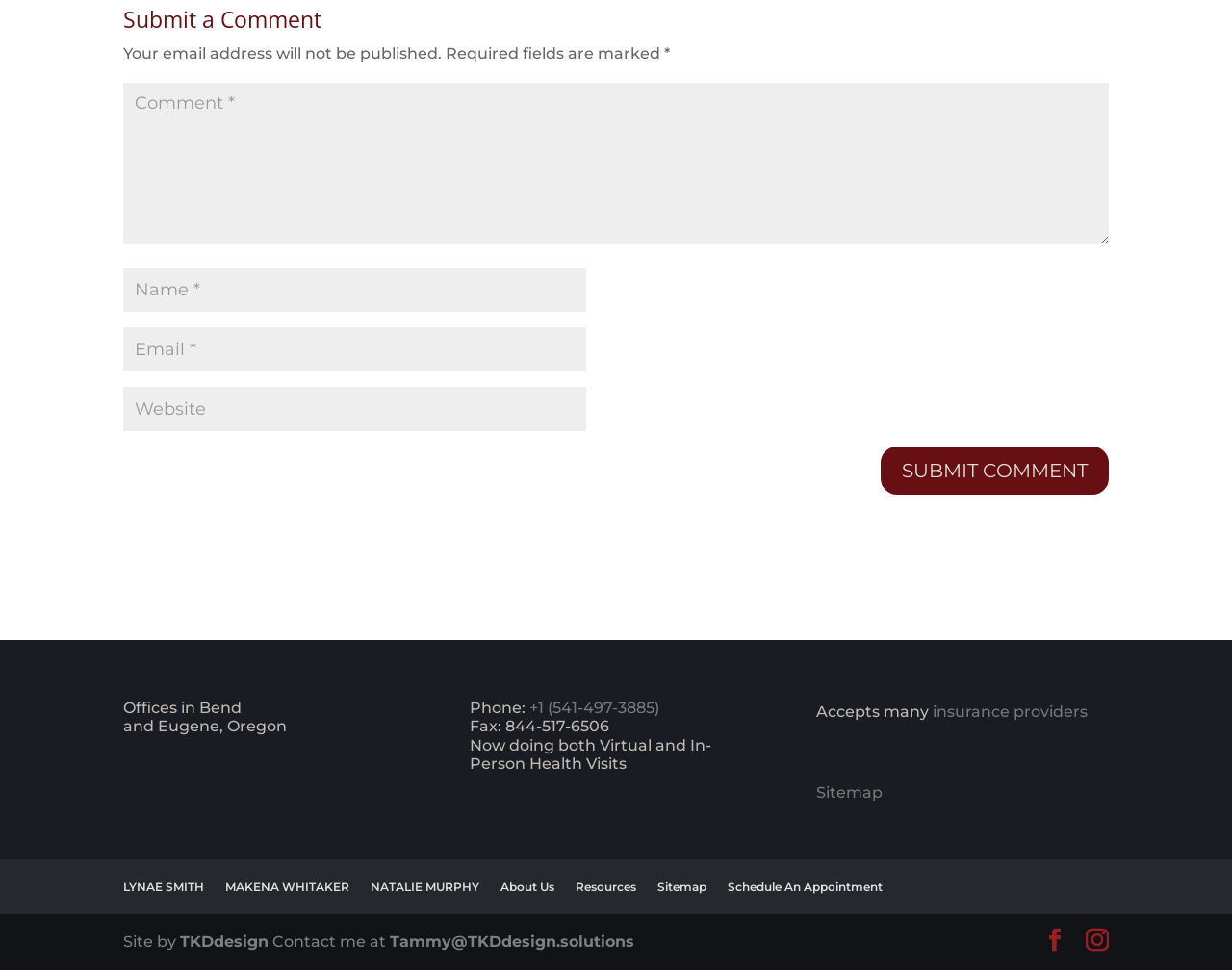What is the phone number?
From the screenshot, provide a brief answer in one word or phrase.

+1 (541-497-3885)